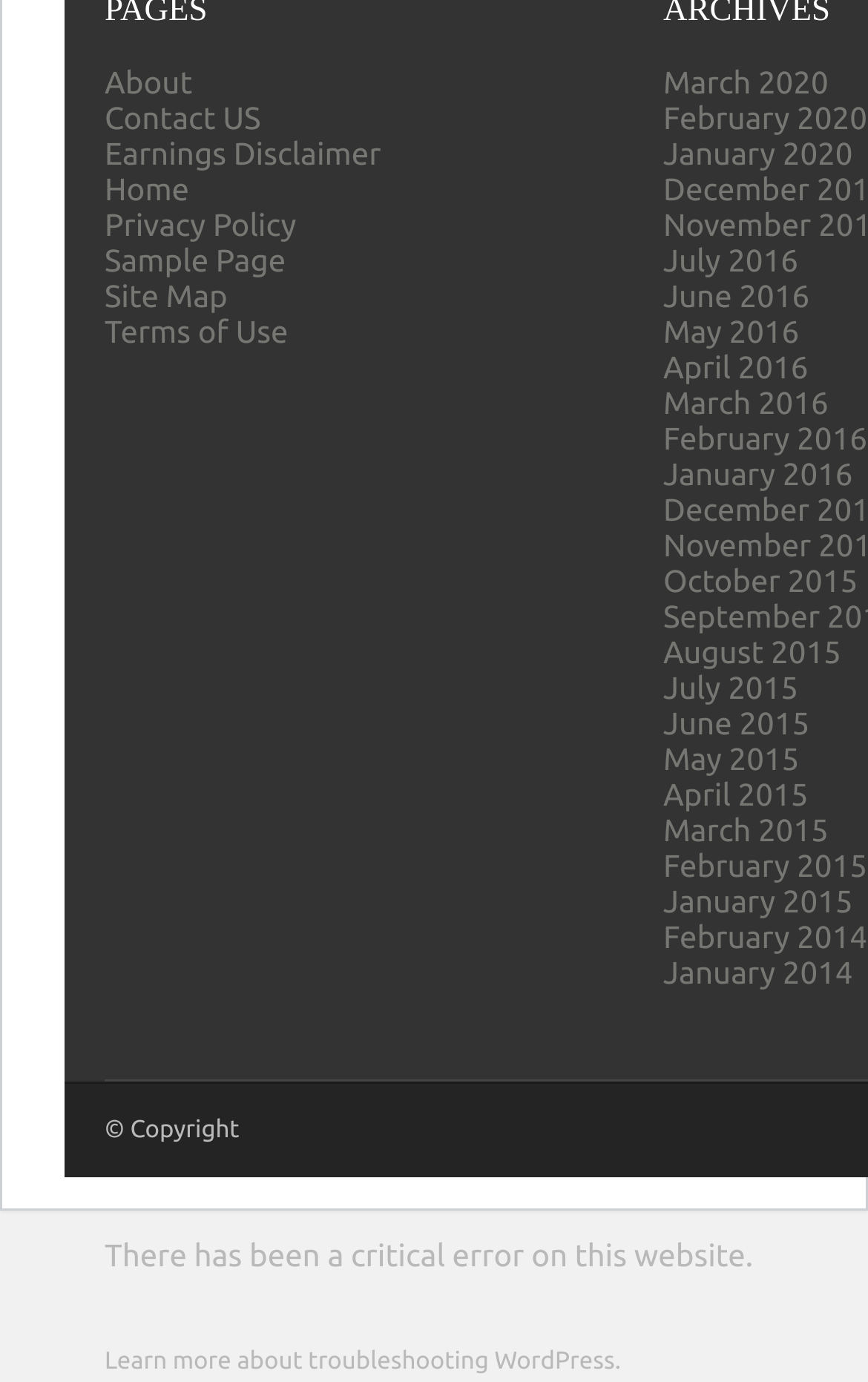How many links are there on the right side of the webpage?
Based on the visual, give a brief answer using one word or a short phrase.

24